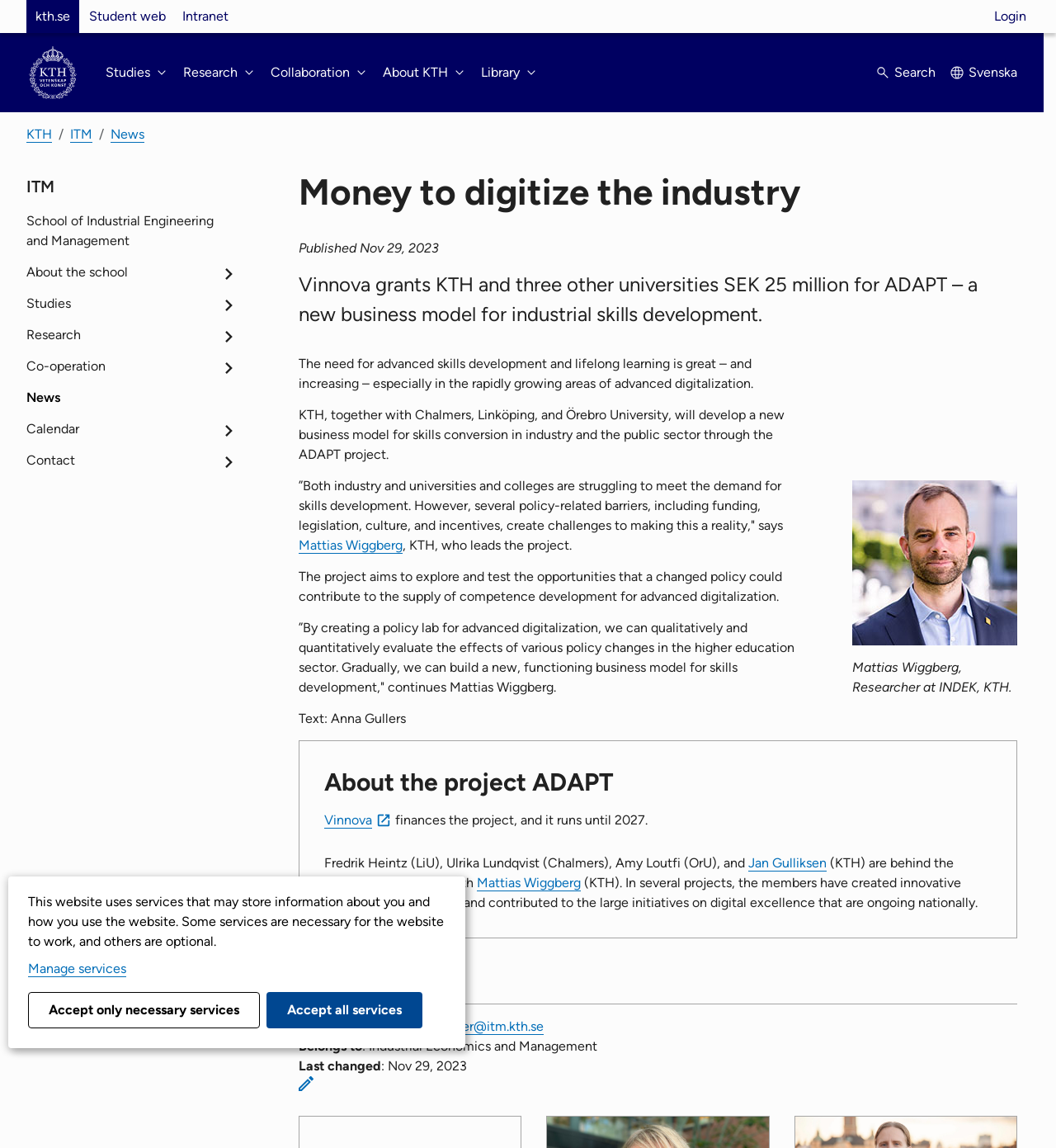Specify the bounding box coordinates of the area to click in order to follow the given instruction: "Read more about 'School of Industrial Engineering and Management'."

[0.025, 0.179, 0.22, 0.223]